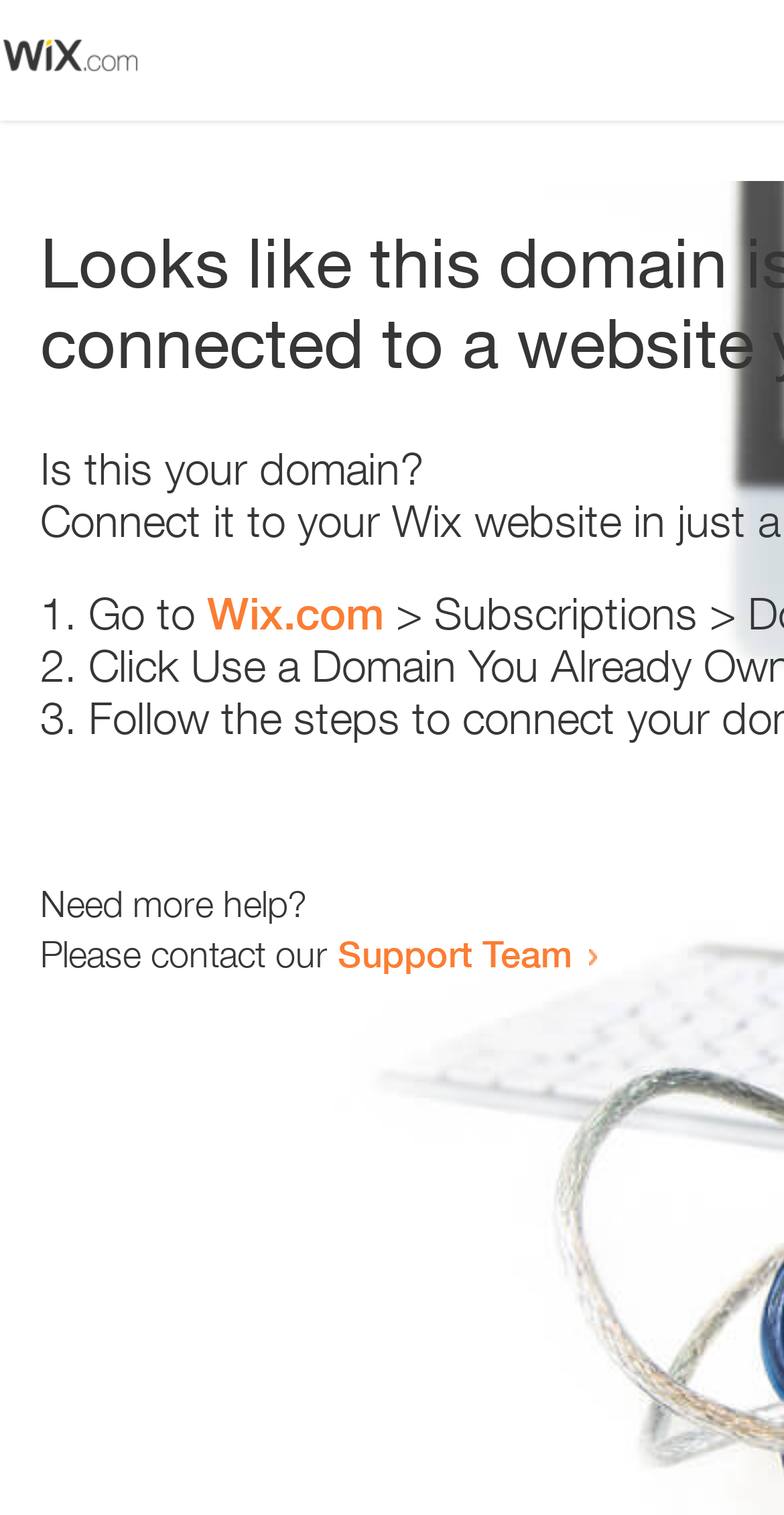Using the element description: "Wix.com", determine the bounding box coordinates. The coordinates should be in the format [left, top, right, bottom], with values between 0 and 1.

[0.264, 0.388, 0.49, 0.422]